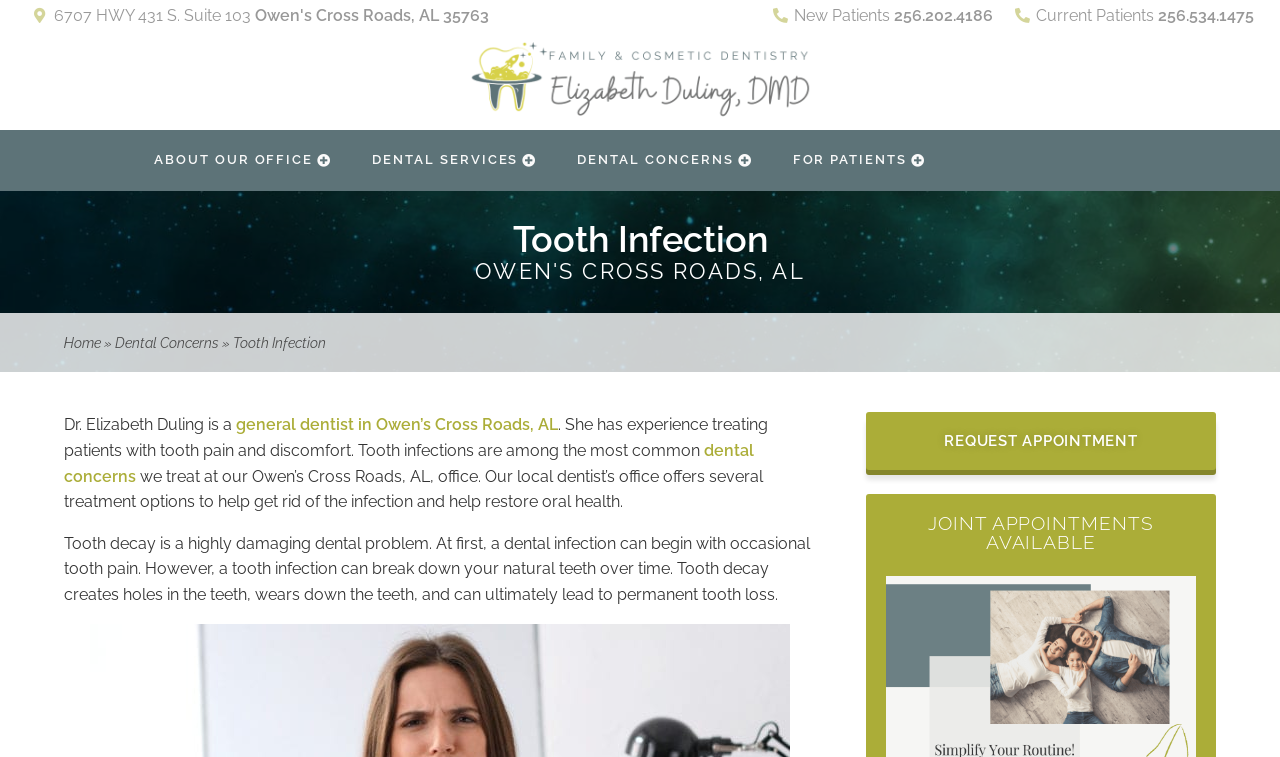Determine the bounding box coordinates for the area you should click to complete the following instruction: "Read about tooth infections".

[0.182, 0.443, 0.255, 0.464]